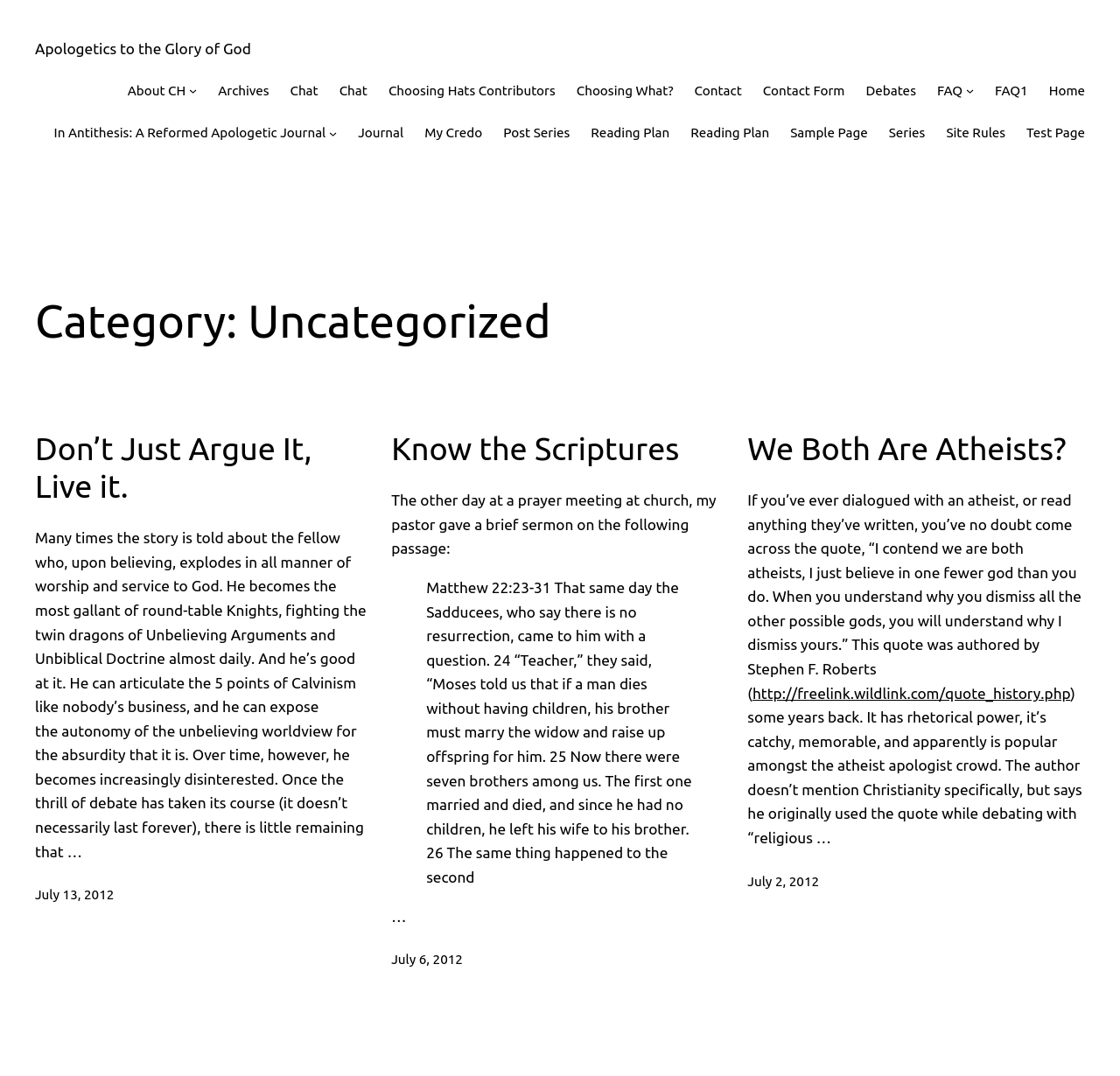Using the details in the image, give a detailed response to the question below:
What is the title of the first article?

I looked at the heading element with the text 'Don’t Just Argue It, Live it.' and determined that it is the title of the first article on the webpage.